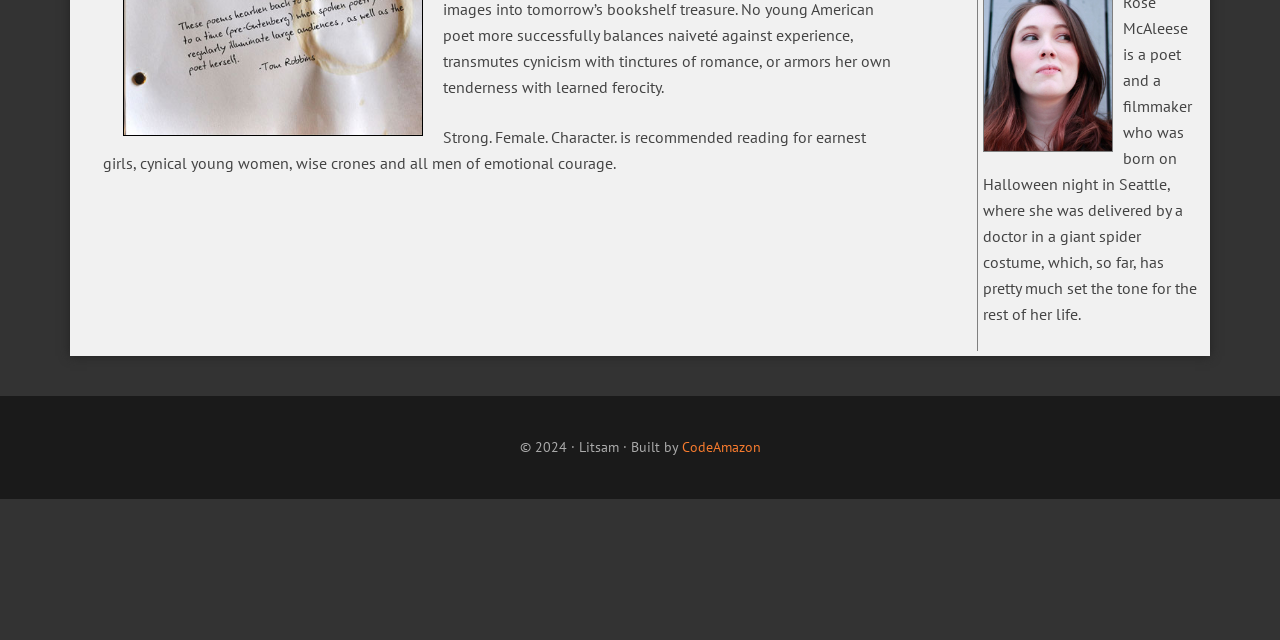Extract the bounding box coordinates for the HTML element that matches this description: "CodeAmazon". The coordinates should be four float numbers between 0 and 1, i.e., [left, top, right, bottom].

[0.532, 0.684, 0.594, 0.712]